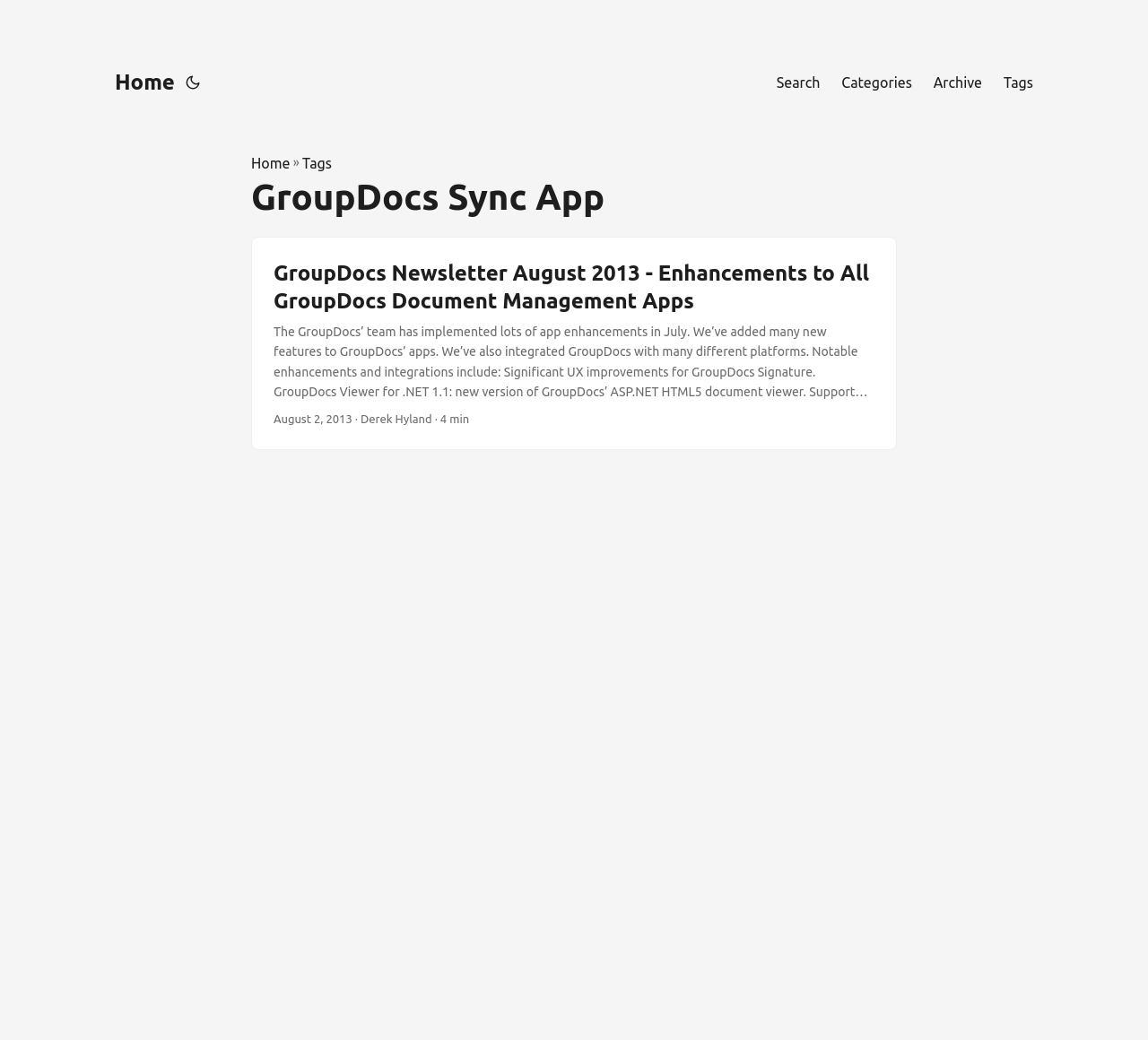Give a one-word or short phrase answer to this question: 
How long does it take to read the article?

4 min